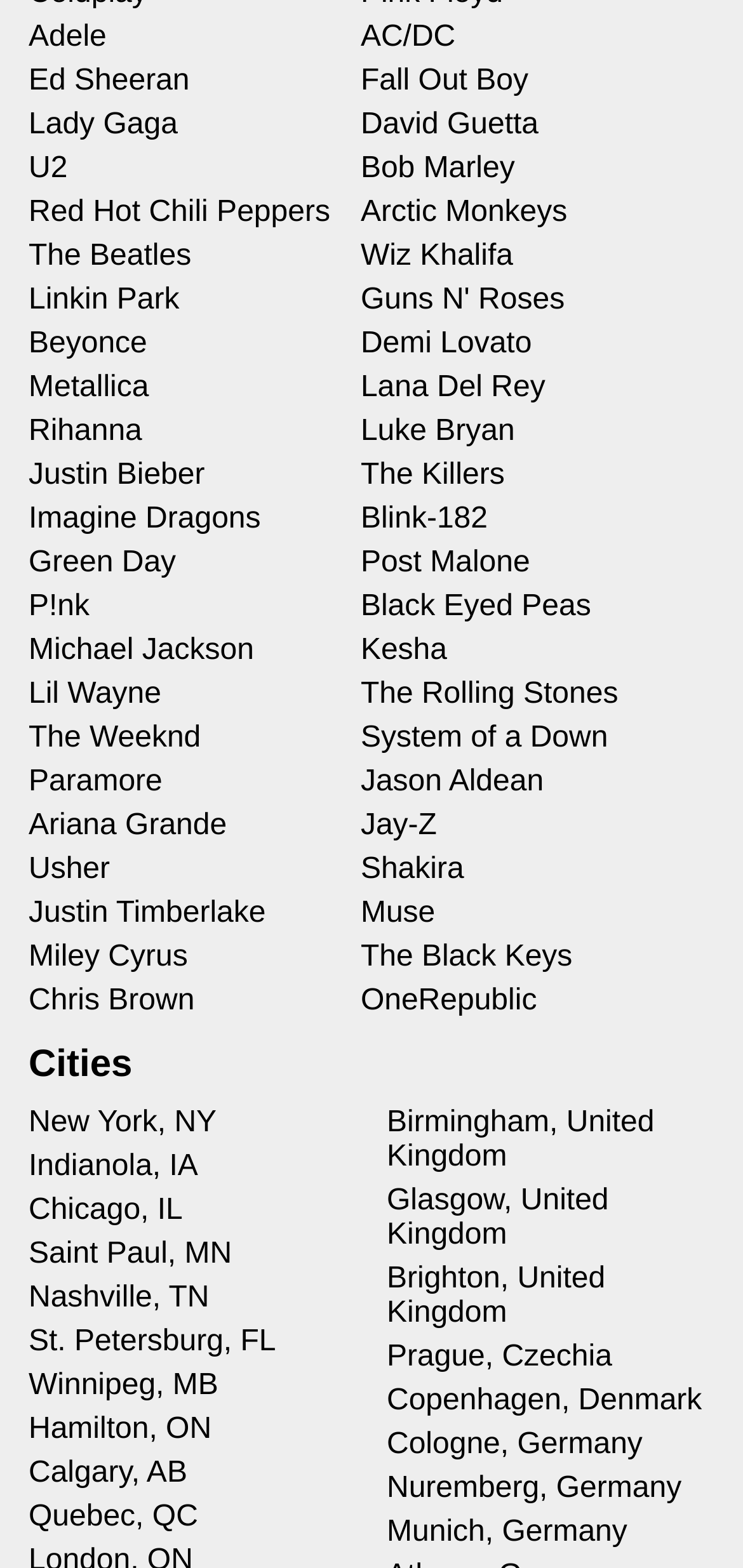What is the first city listed outside of the United States?
Based on the image, answer the question with a single word or brief phrase.

Birmingham, United Kingdom